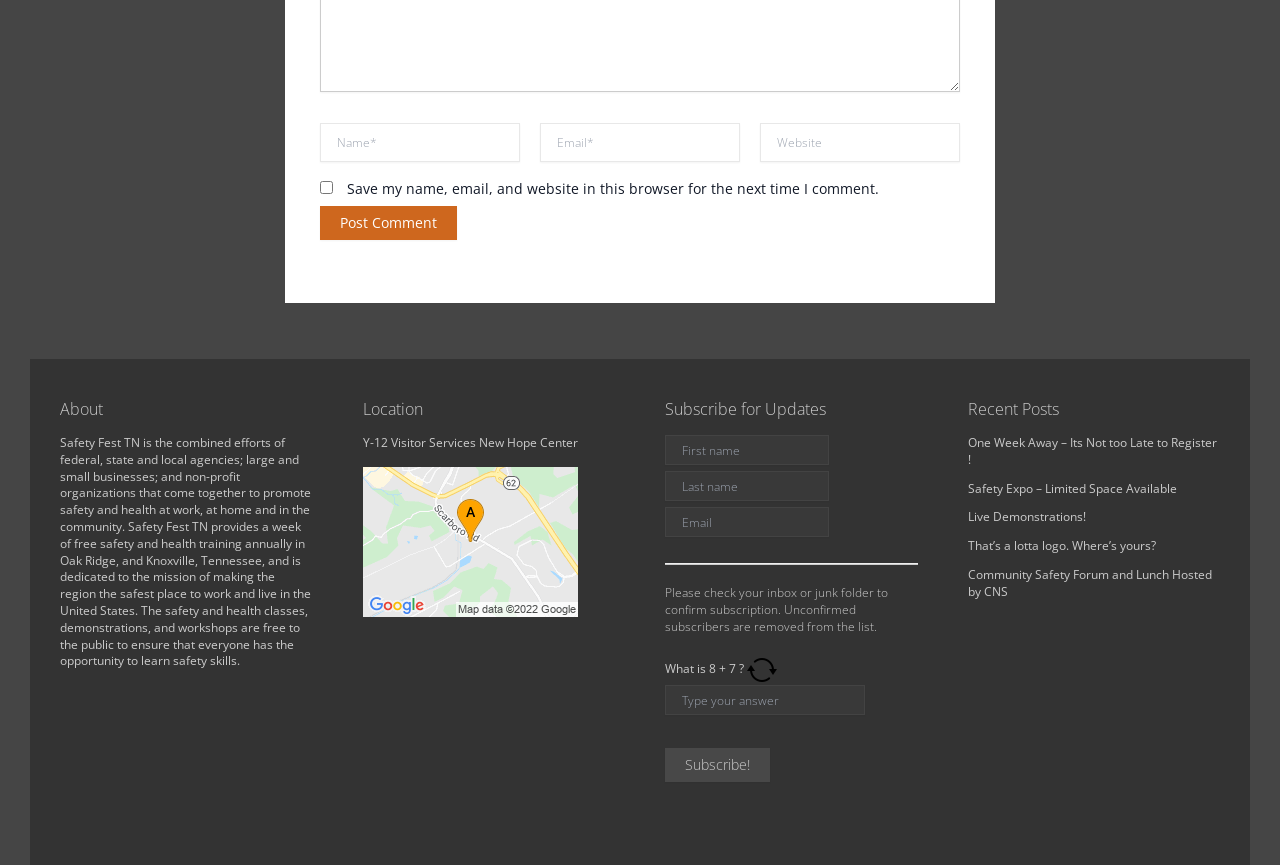Determine the bounding box coordinates for the element that should be clicked to follow this instruction: "Click on the Options button". The coordinates should be given as four float numbers between 0 and 1, in the format [left, top, right, bottom].

None